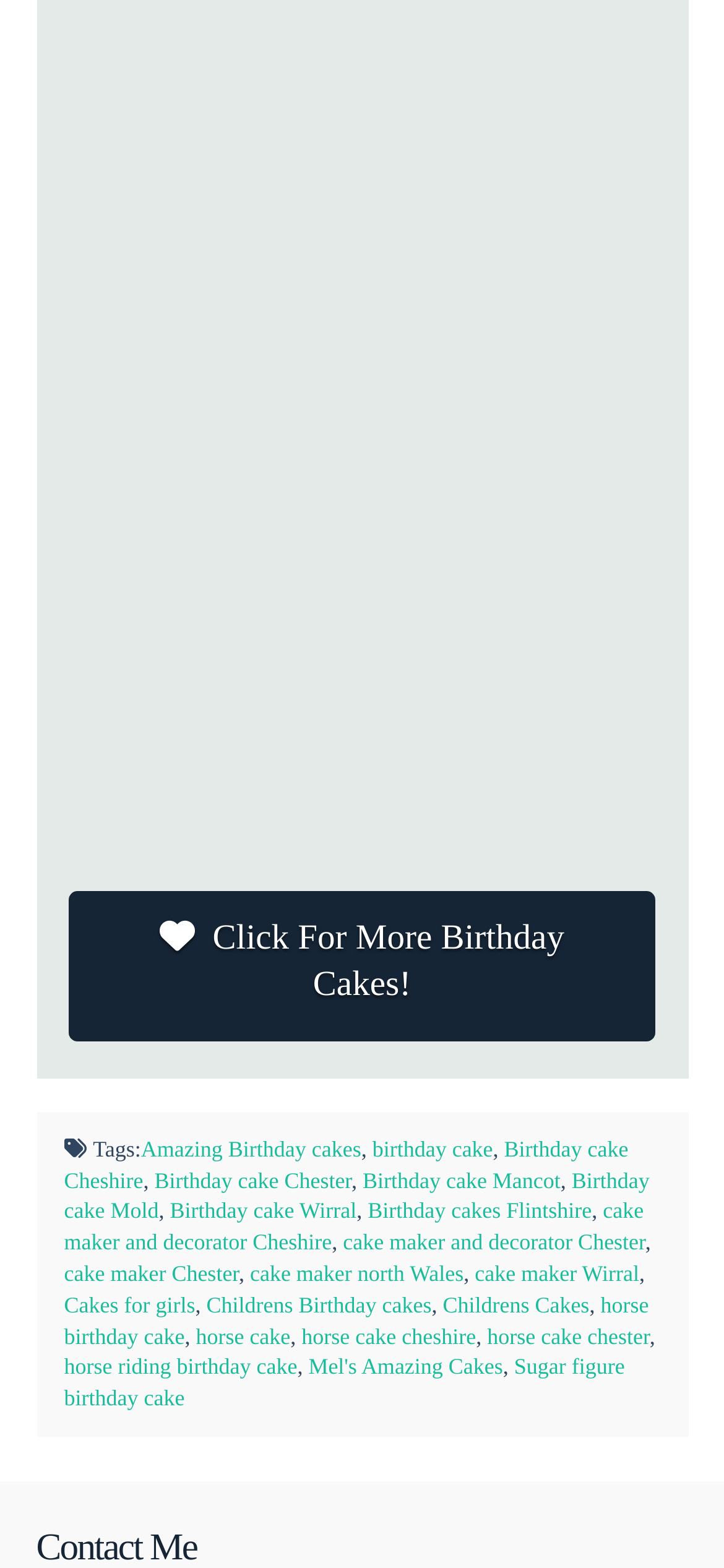Show the bounding box coordinates of the region that should be clicked to follow the instruction: "Click on the link to view more birthday cakes."

[0.095, 0.569, 0.905, 0.664]